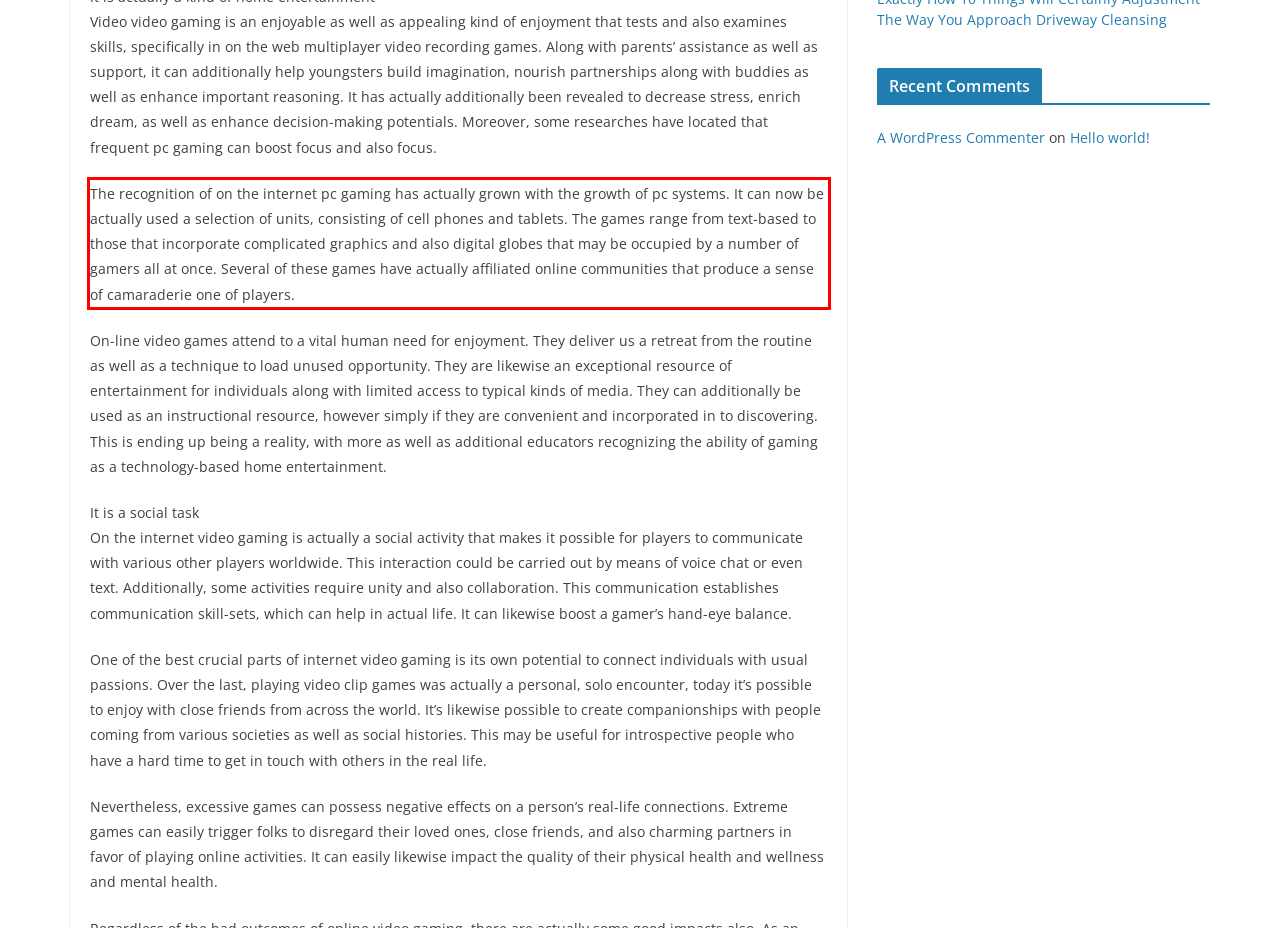From the given screenshot of a webpage, identify the red bounding box and extract the text content within it.

The recognition of on the internet pc gaming has actually grown with the growth of pc systems. It can now be actually used a selection of units, consisting of cell phones and tablets. The games range from text-based to those that incorporate complicated graphics and also digital globes that may be occupied by a number of gamers all at once. Several of these games have actually affiliated online communities that produce a sense of camaraderie one of players.